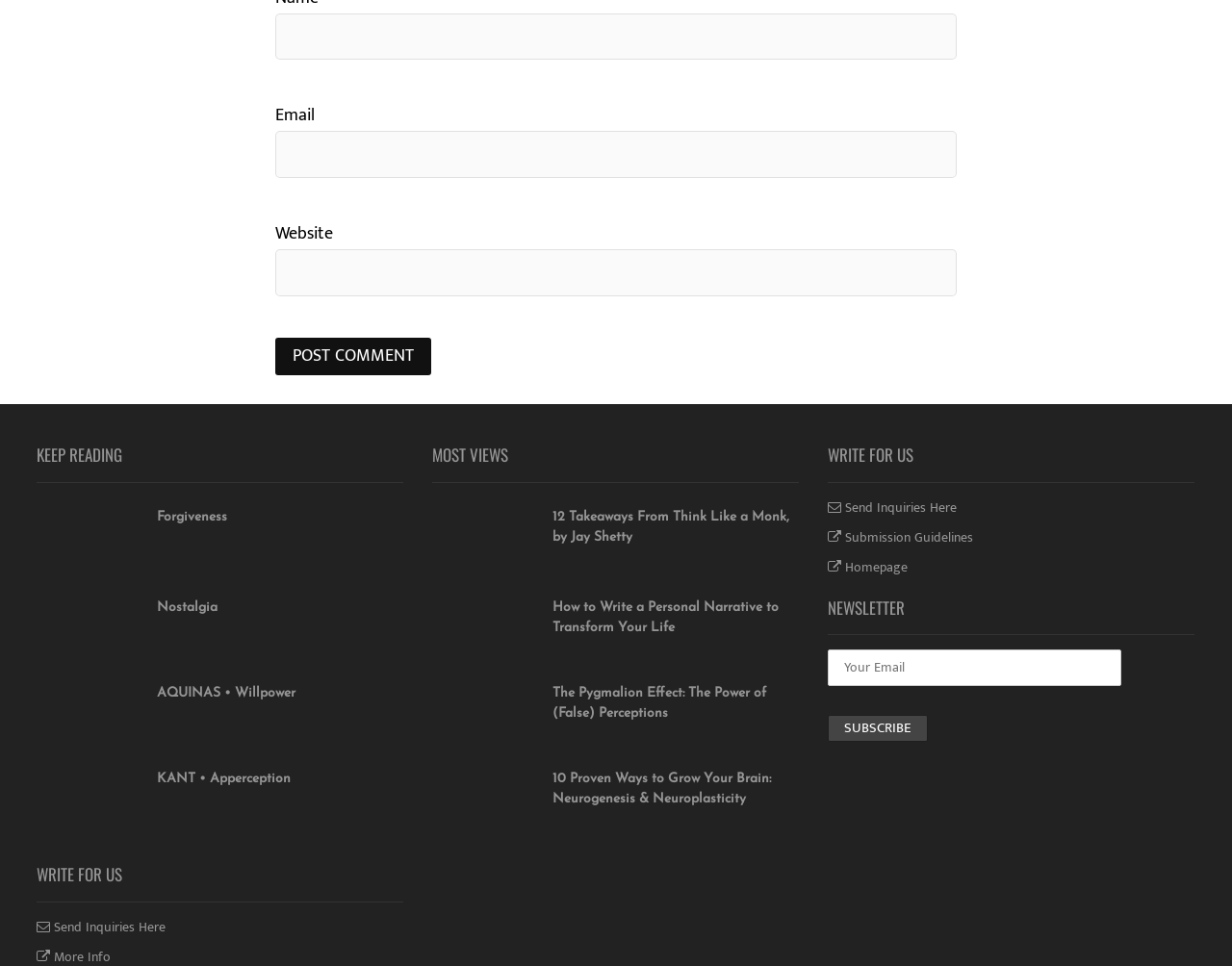Provide a single word or phrase to answer the given question: 
How many complementary sections are there on the webpage?

3